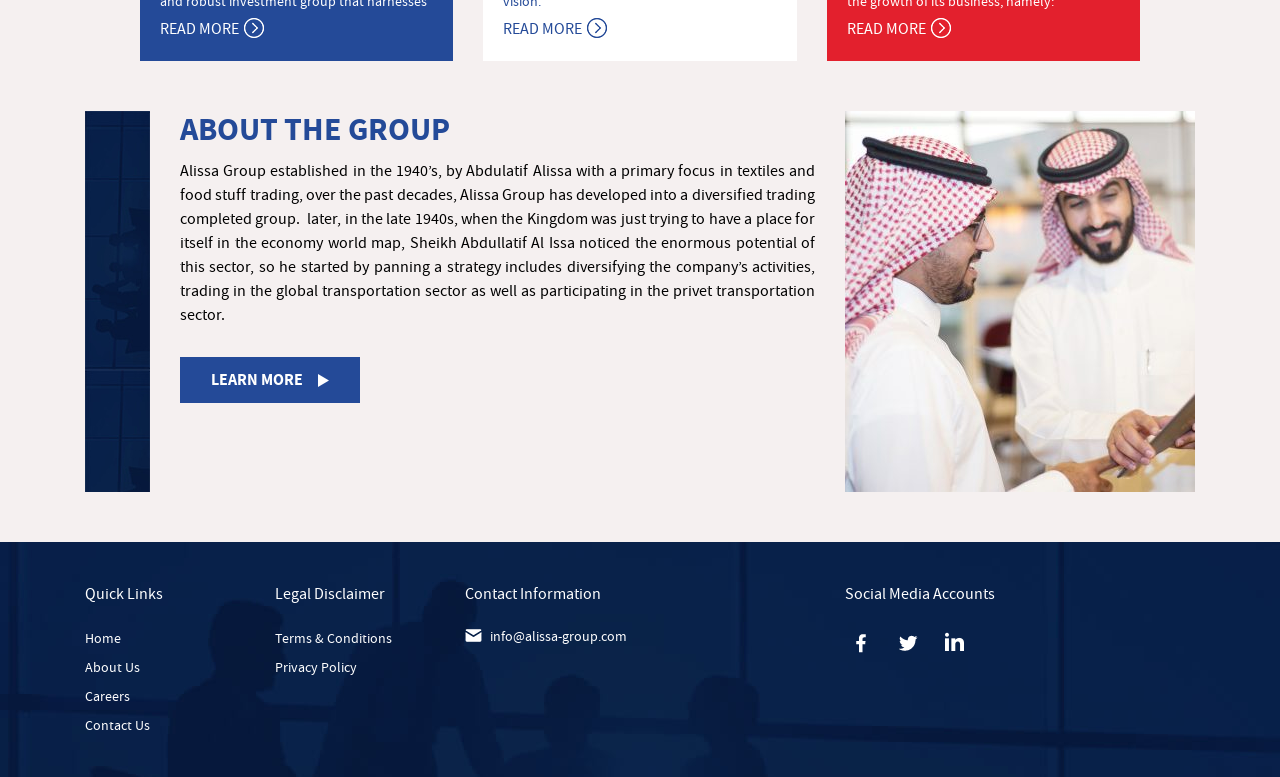Identify the bounding box for the UI element specified in this description: "Contact Us". The coordinates must be four float numbers between 0 and 1, formatted as [left, top, right, bottom].

[0.066, 0.921, 0.117, 0.945]